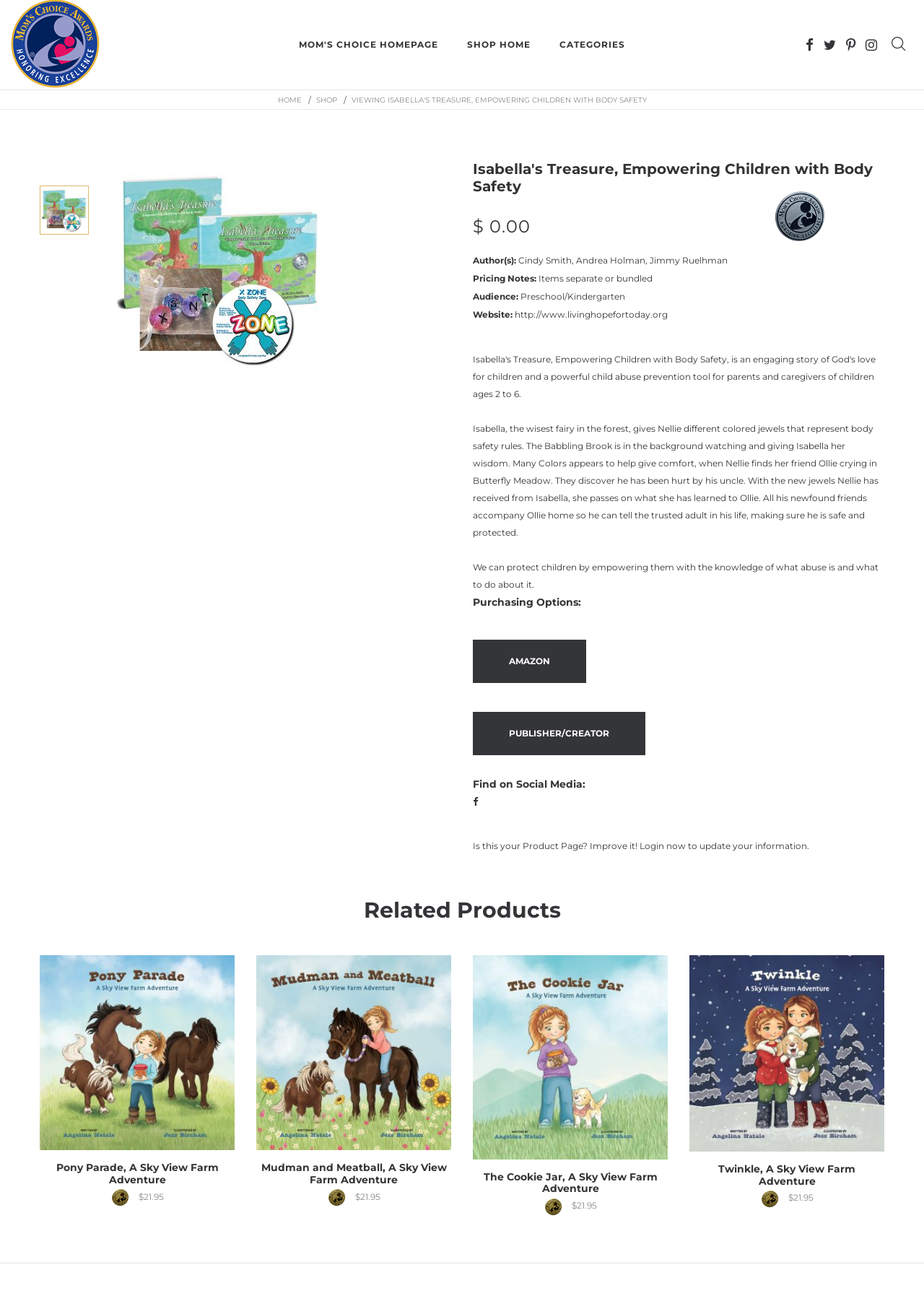Find the bounding box coordinates of the element to click in order to complete this instruction: "Explore the 'Related Products' section". The bounding box coordinates must be four float numbers between 0 and 1, denoted as [left, top, right, bottom].

[0.043, 0.686, 0.957, 0.699]